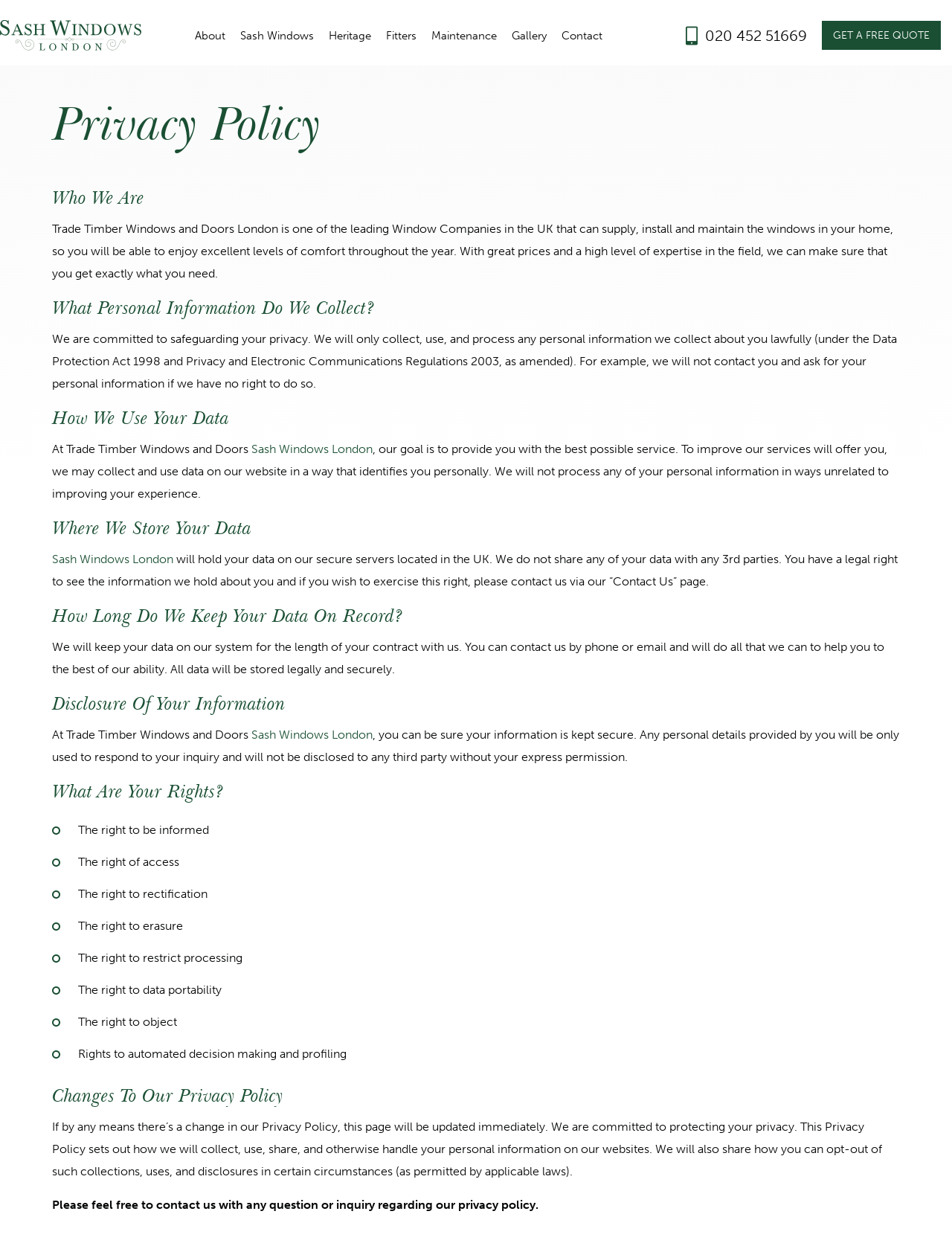Please identify the bounding box coordinates of the area that needs to be clicked to fulfill the following instruction: "Click on the 'phone' link."

[0.72, 0.015, 0.741, 0.031]